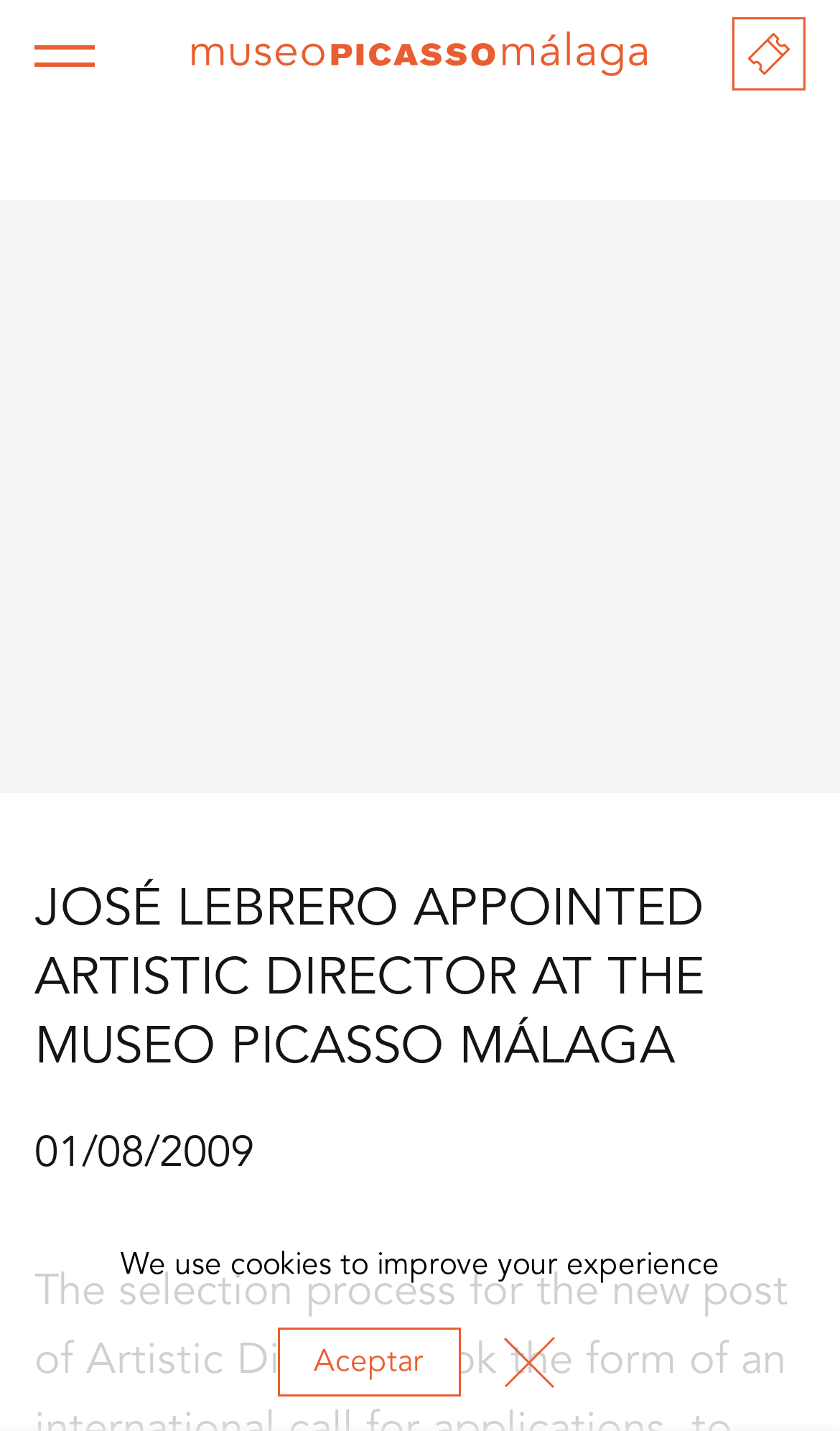Answer the question in one word or a short phrase:
What is the name of the museum?

Museo Picasso Málaga